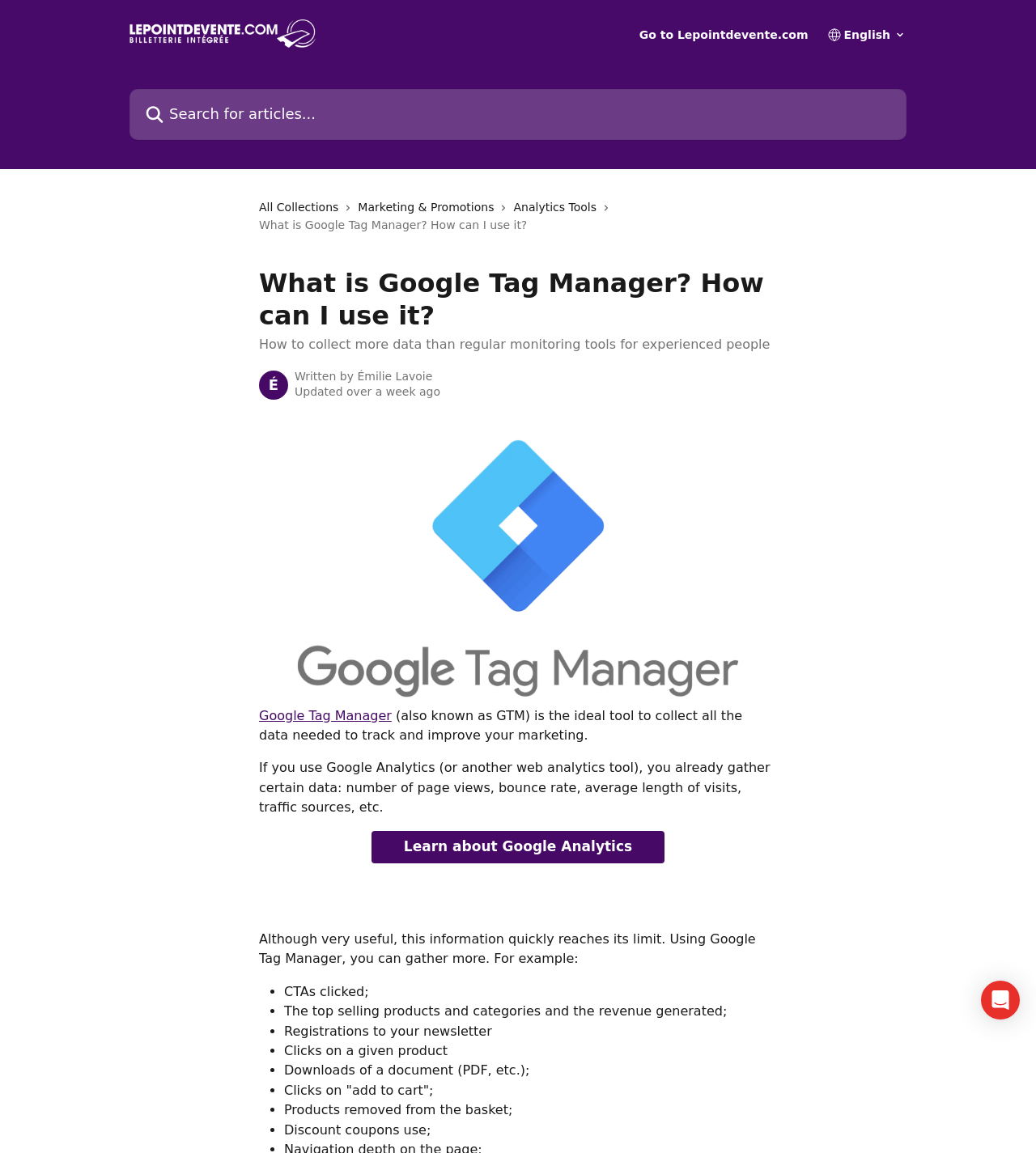Specify the bounding box coordinates of the area to click in order to execute this command: 'Search for articles'. The coordinates should consist of four float numbers ranging from 0 to 1, and should be formatted as [left, top, right, bottom].

[0.125, 0.077, 0.875, 0.121]